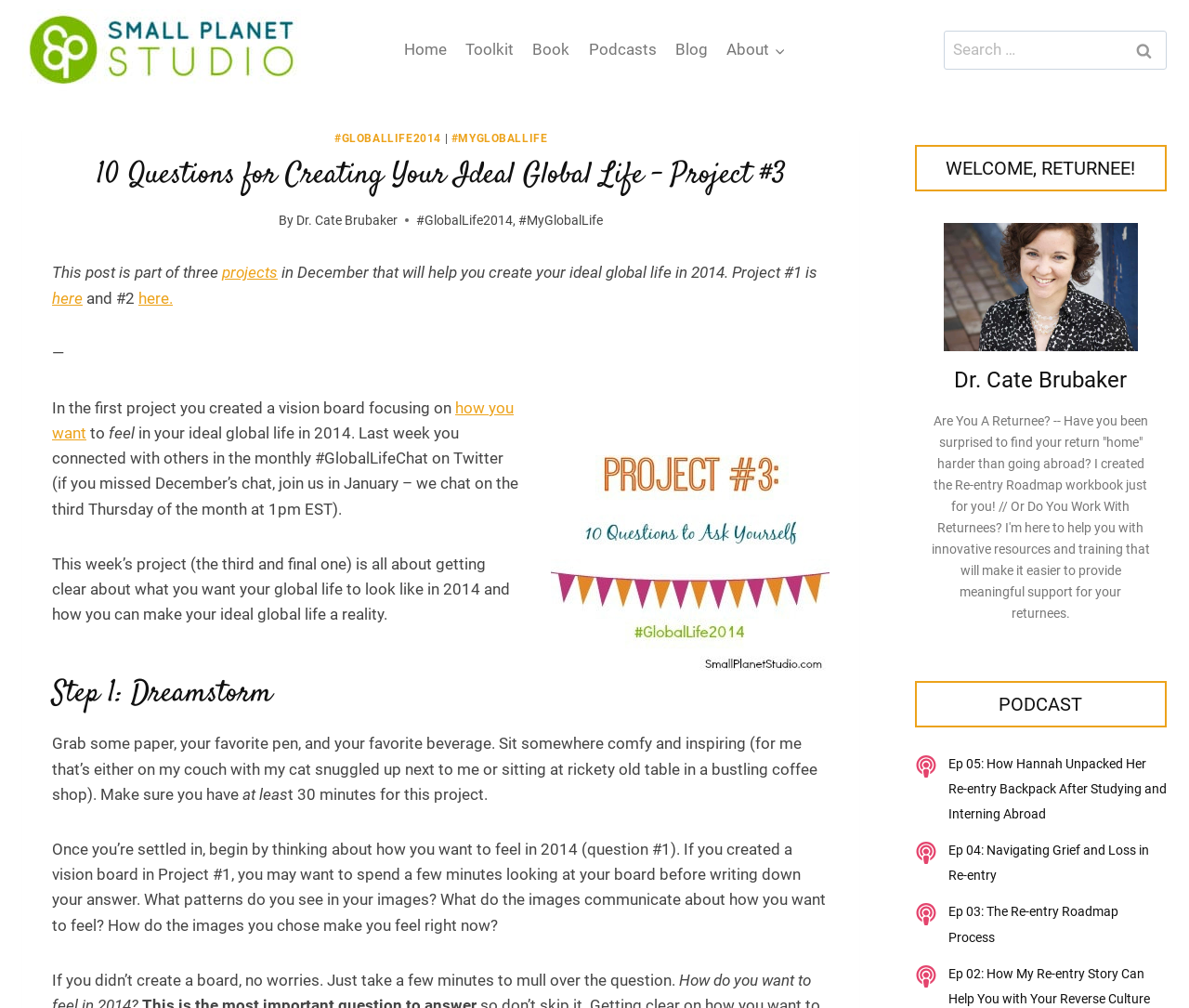Please identify the bounding box coordinates of where to click in order to follow the instruction: "Click the 'Home' link".

[0.332, 0.028, 0.383, 0.072]